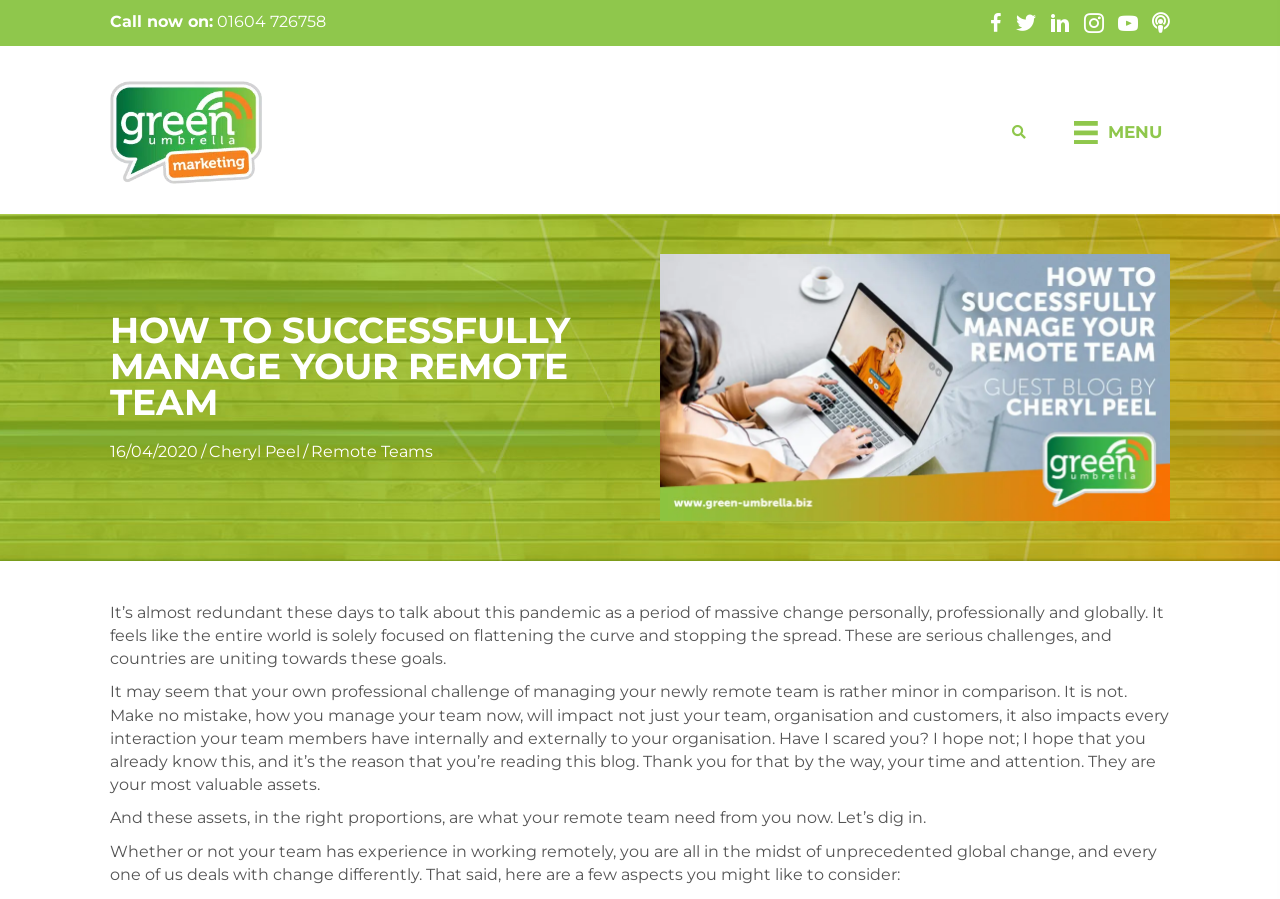Please specify the bounding box coordinates in the format (top-left x, top-left y, bottom-right x, bottom-right y), with all values as floating point numbers between 0 and 1. Identify the bounding box of the UI element described by: Menu

[0.833, 0.125, 0.914, 0.17]